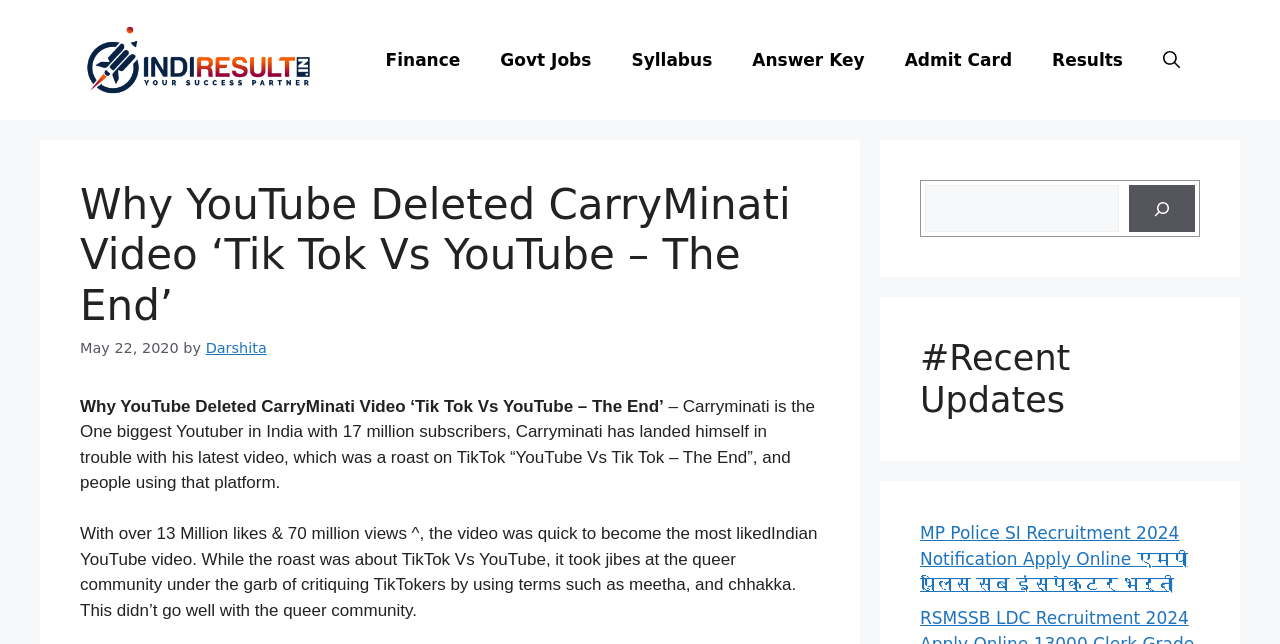Determine the bounding box coordinates of the target area to click to execute the following instruction: "Search for something."

[0.723, 0.287, 0.874, 0.361]